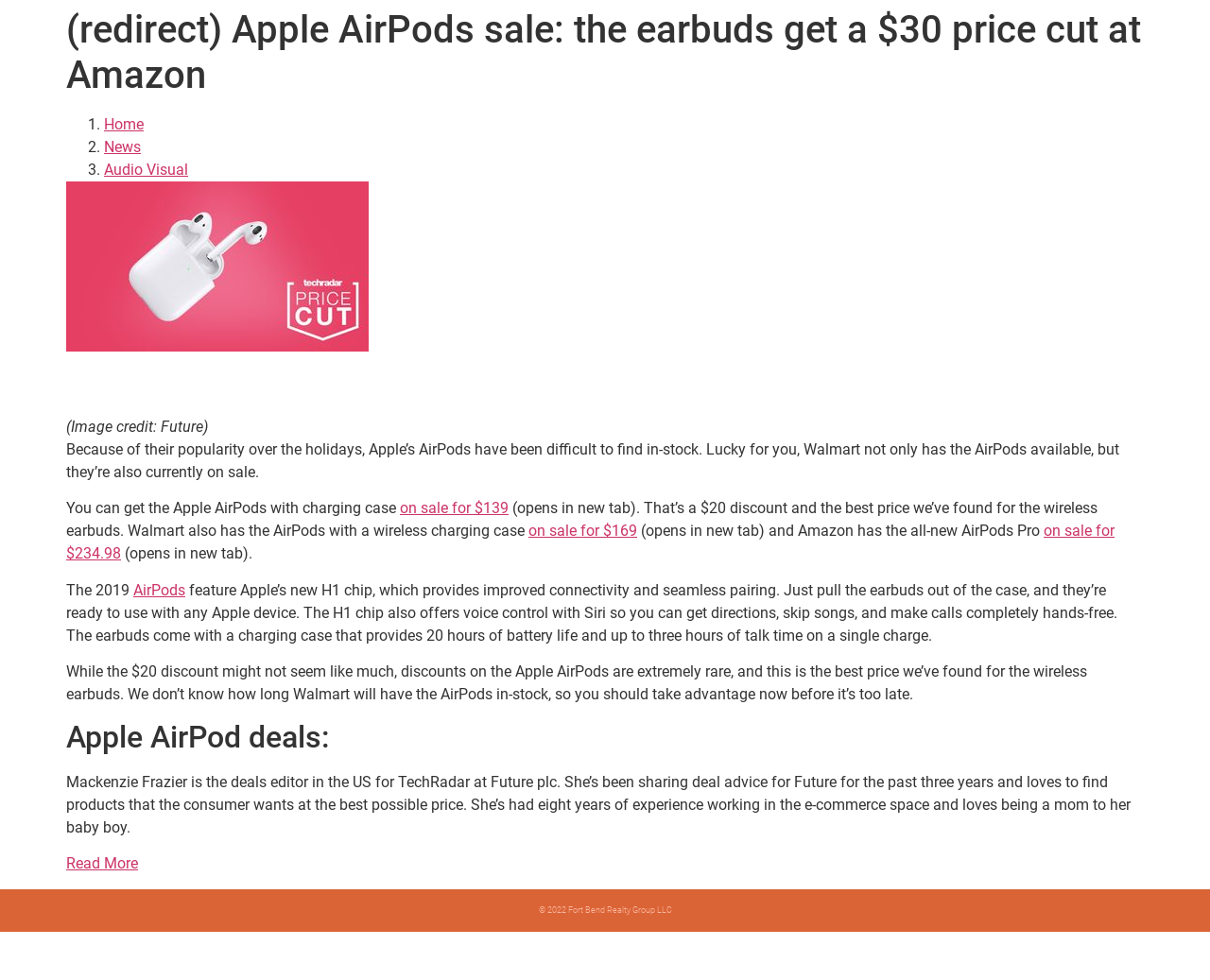Pinpoint the bounding box coordinates of the element you need to click to execute the following instruction: "Read More about the author". The bounding box should be represented by four float numbers between 0 and 1, in the format [left, top, right, bottom].

[0.055, 0.872, 0.114, 0.89]